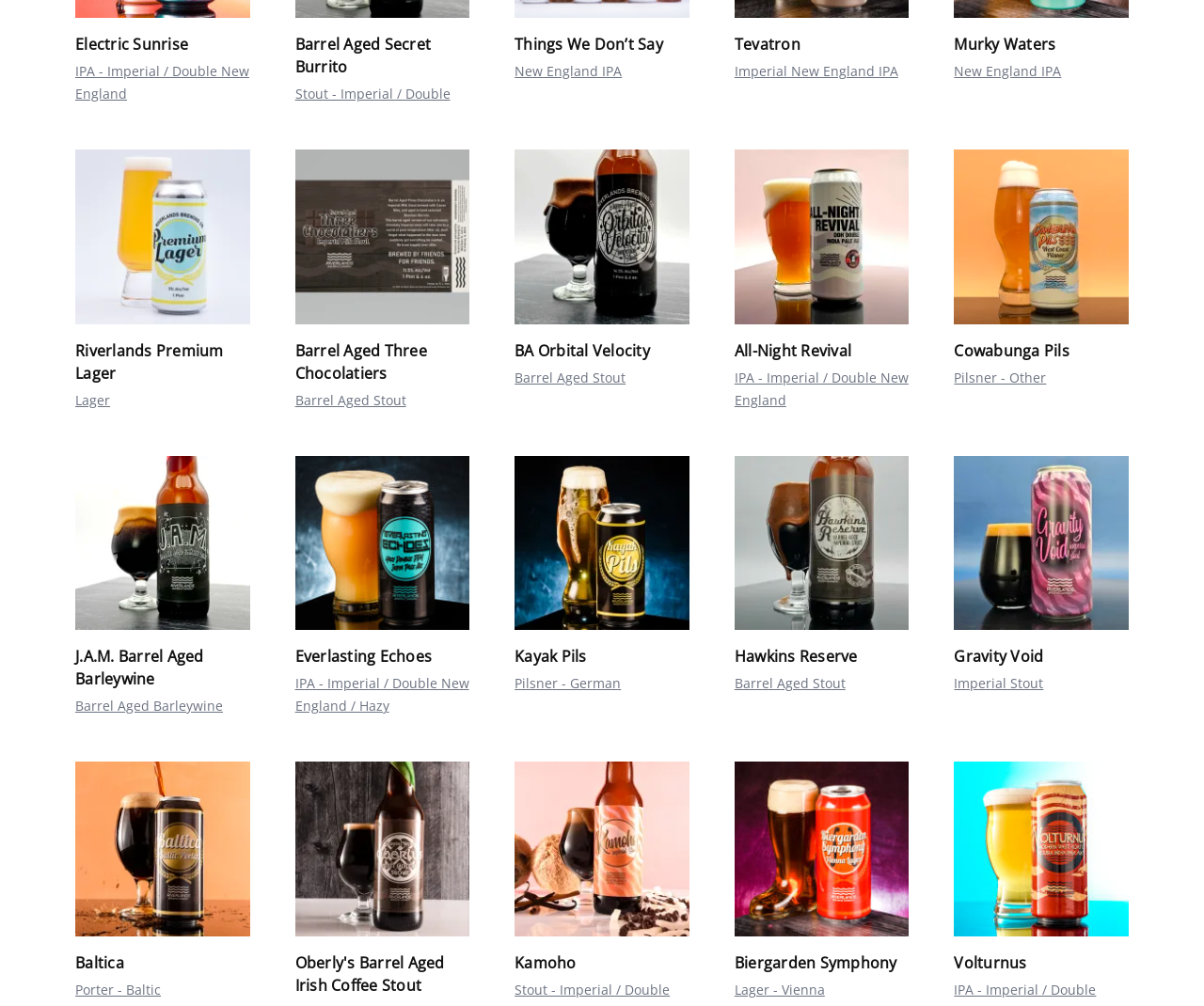Locate the bounding box coordinates of the area you need to click to fulfill this instruction: 'Explore Barrel Aged Three Chocolatiers'. The coordinates must be in the form of four float numbers ranging from 0 to 1: [left, top, right, bottom].

[0.245, 0.149, 0.39, 0.382]